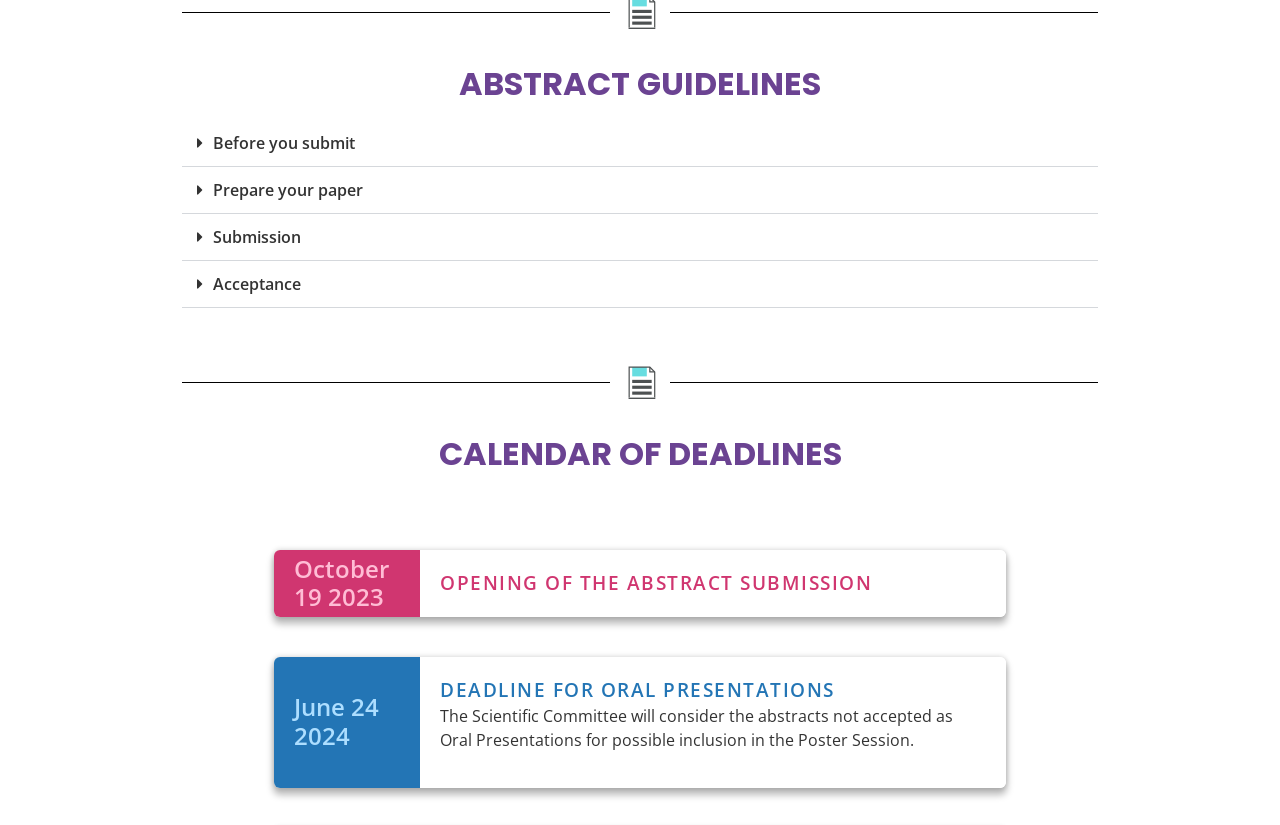Use a single word or phrase to answer the question: How many tabs are there?

4